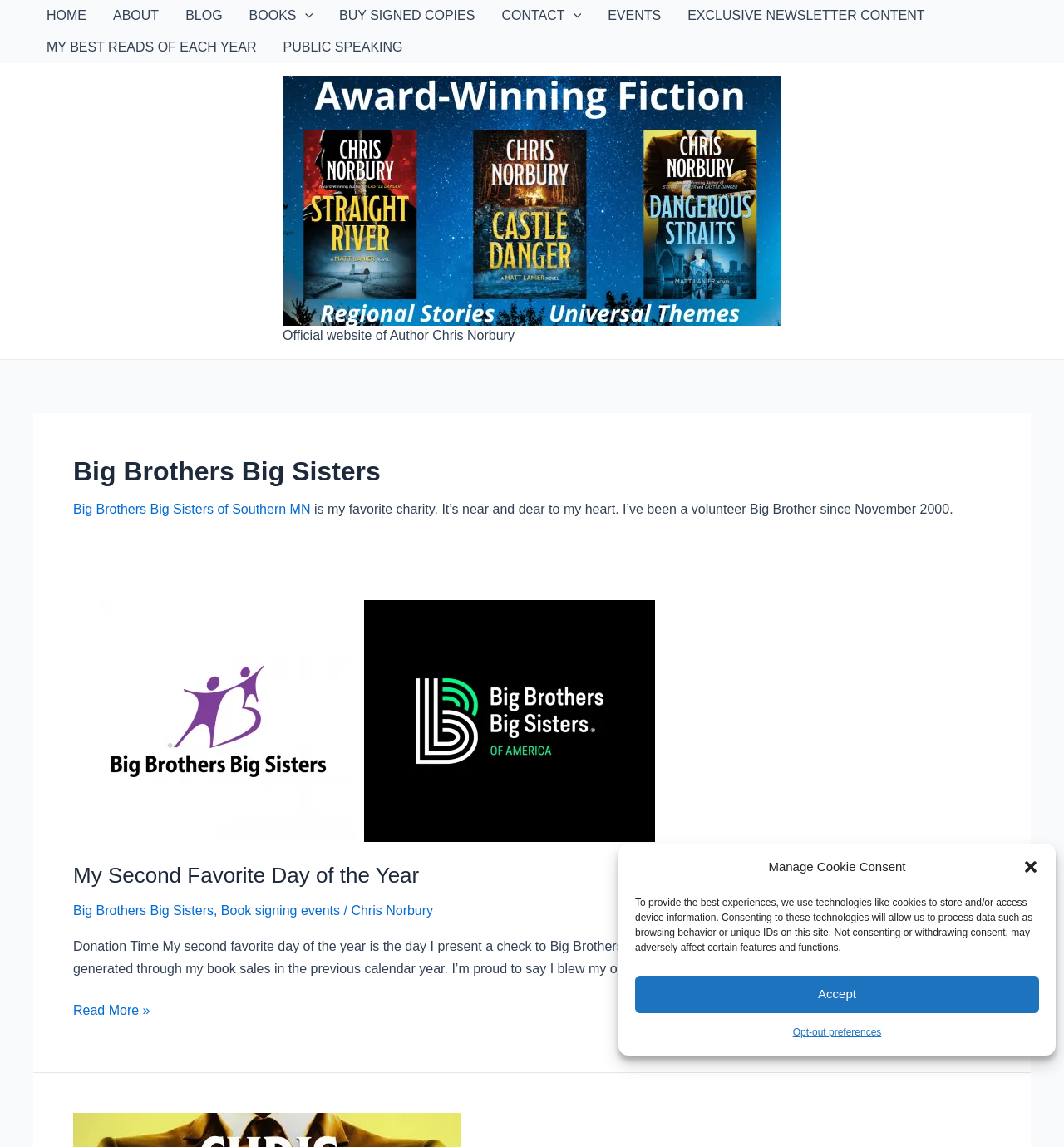Locate the bounding box coordinates of the clickable element to fulfill the following instruction: "Click the 'BOOKS Menu Toggle' button". Provide the coordinates as four float numbers between 0 and 1 in the format [left, top, right, bottom].

[0.222, 0.0, 0.306, 0.028]